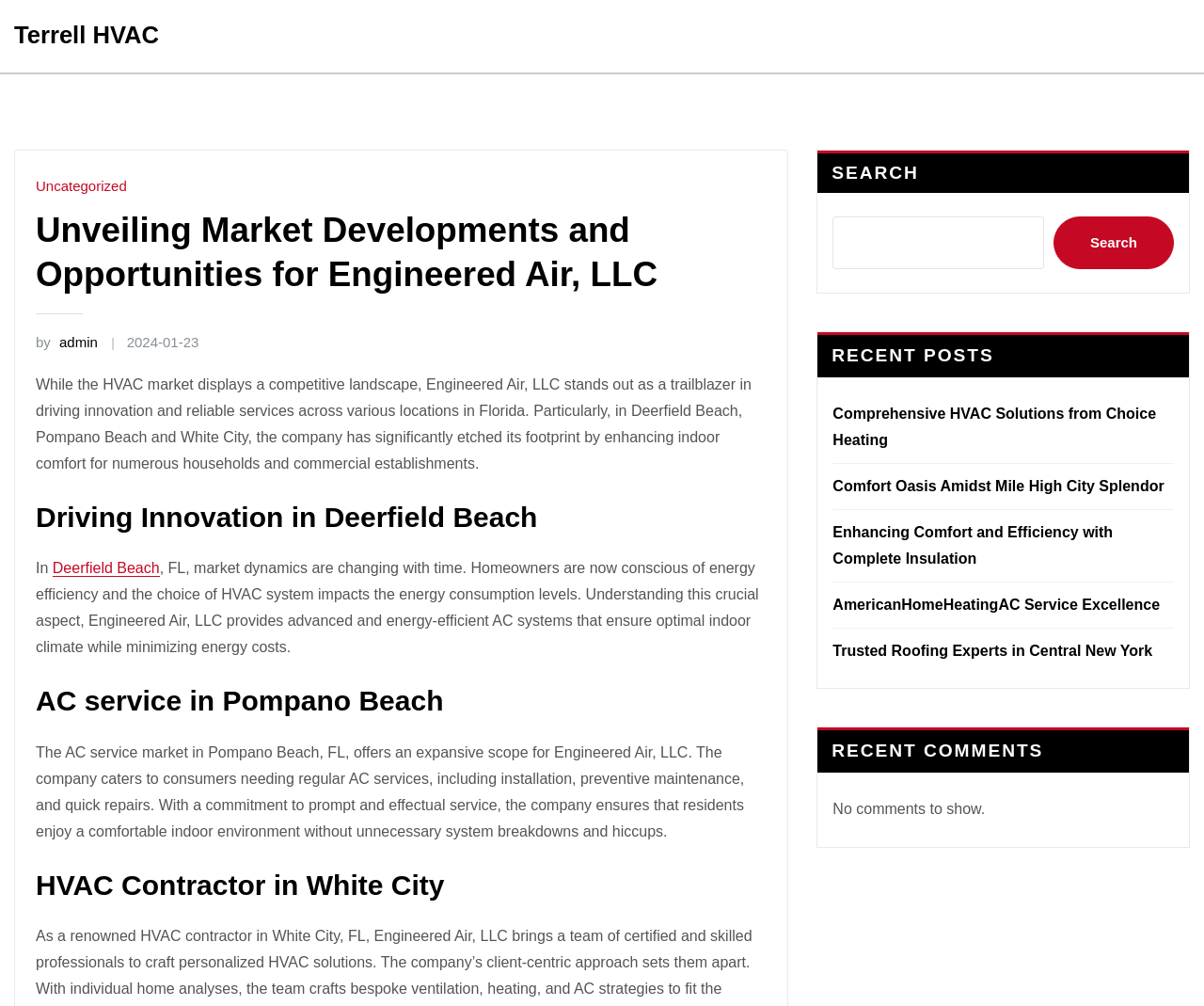Identify the bounding box coordinates of the region I need to click to complete this instruction: "View recent post Comprehensive HVAC Solutions from Choice Heating".

[0.692, 0.403, 0.96, 0.445]